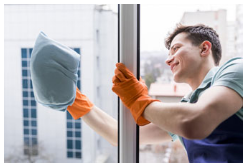Provide an in-depth description of all elements within the image.

The image features a young man wearing bright orange cleaning gloves, skillfully cleaning a window with a cloth. He appears engaged and focused on his task, smiling as he wipes down the glass. The backdrop includes a modern building, emphasizing a clean and tidy environment. This image exemplifies the essence of professional cleaning services, highlighting the importance of maintaining a spotless home. Such services, like those offered by AAA CLEANCO, promote flexibility in scheduling, ensuring that various cleaning needs—from residential upkeep to deep cleaning—are met in a manner that suits every household's requirements.